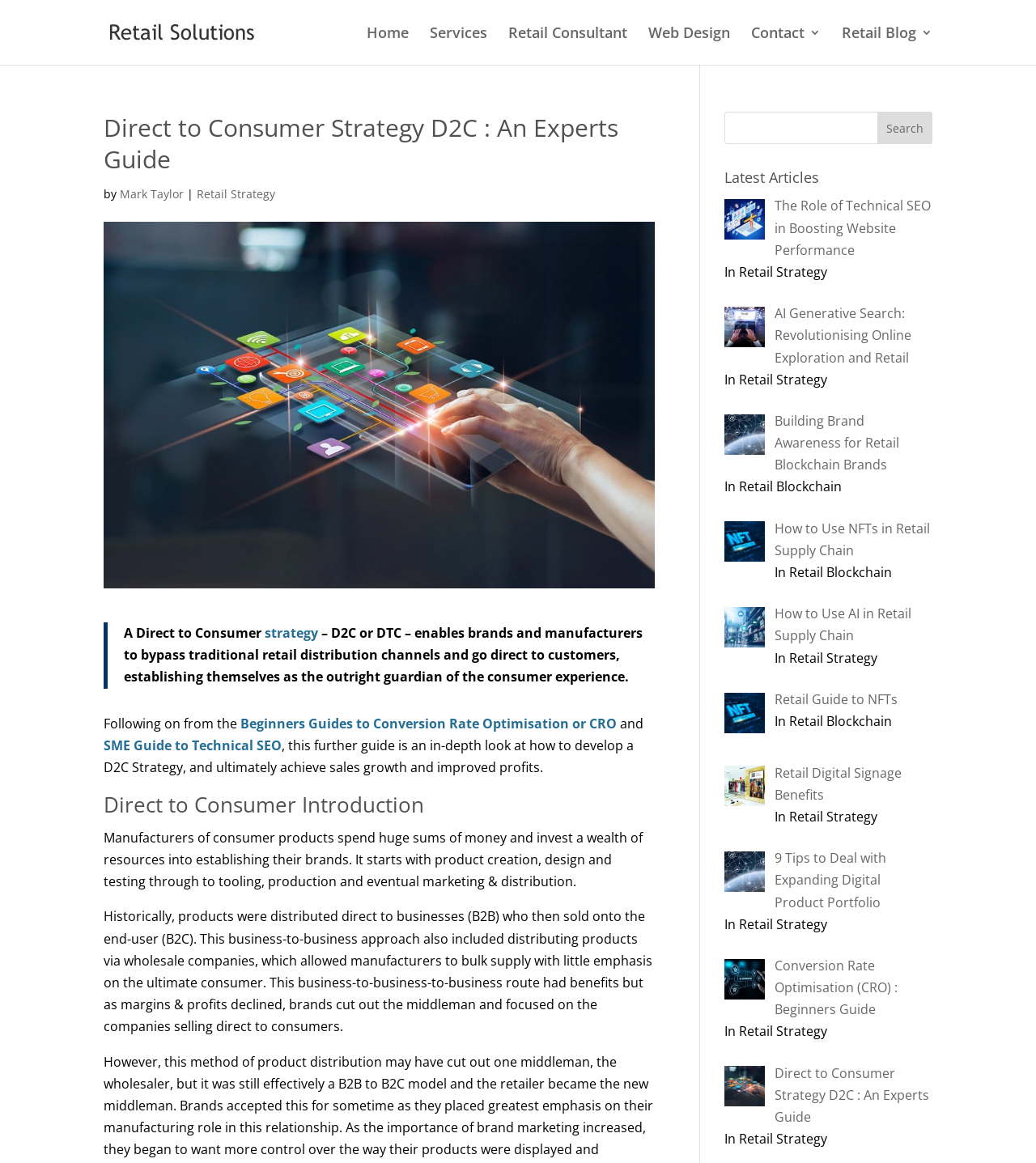Using the details from the image, please elaborate on the following question: What is the role of Technical SEO in boosting website performance?

The role of Technical SEO in boosting website performance is revolutionising online exploration and retail, as mentioned in the article 'The Role of Technical SEO in Boosting Website Performance' which is linked on this webpage.